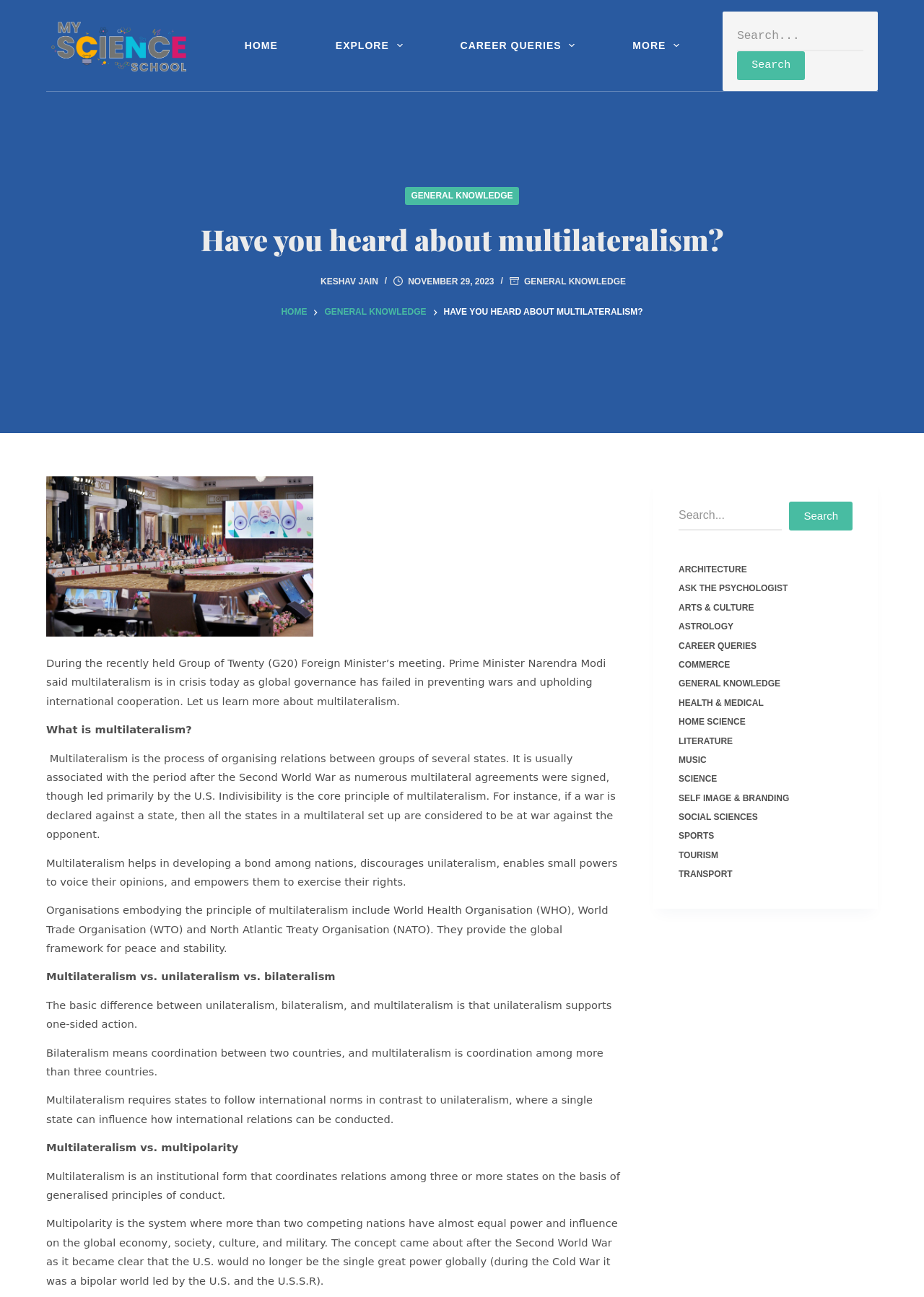Determine the bounding box coordinates for the area that should be clicked to carry out the following instruction: "Explore the GENERAL KNOWLEDGE section".

[0.439, 0.144, 0.561, 0.158]